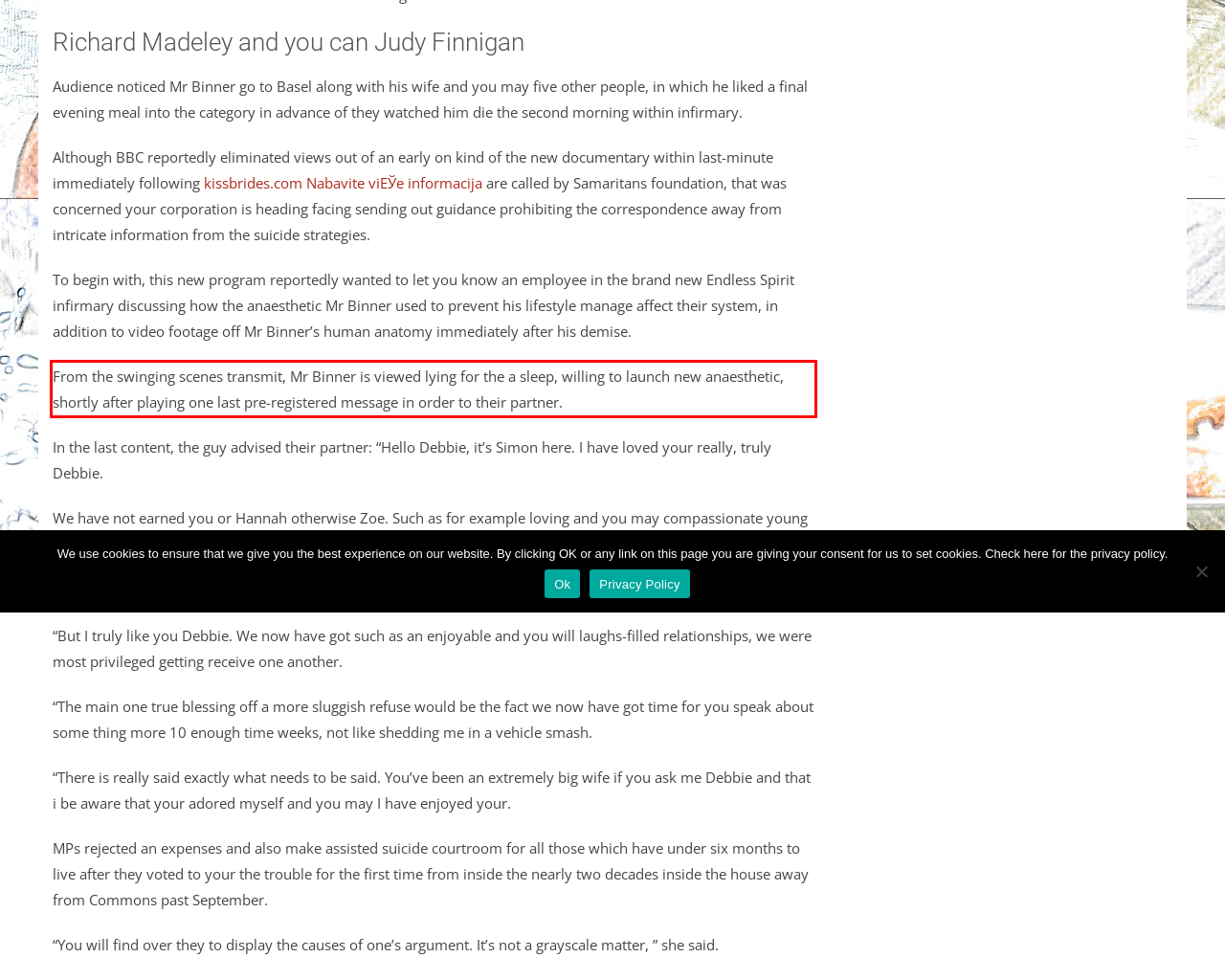Locate the red bounding box in the provided webpage screenshot and use OCR to determine the text content inside it.

From the swinging scenes transmit, Mr Binner is viewed lying for the a sleep, willing to launch new anaesthetic, shortly after playing one last pre-registered message in order to their partner.